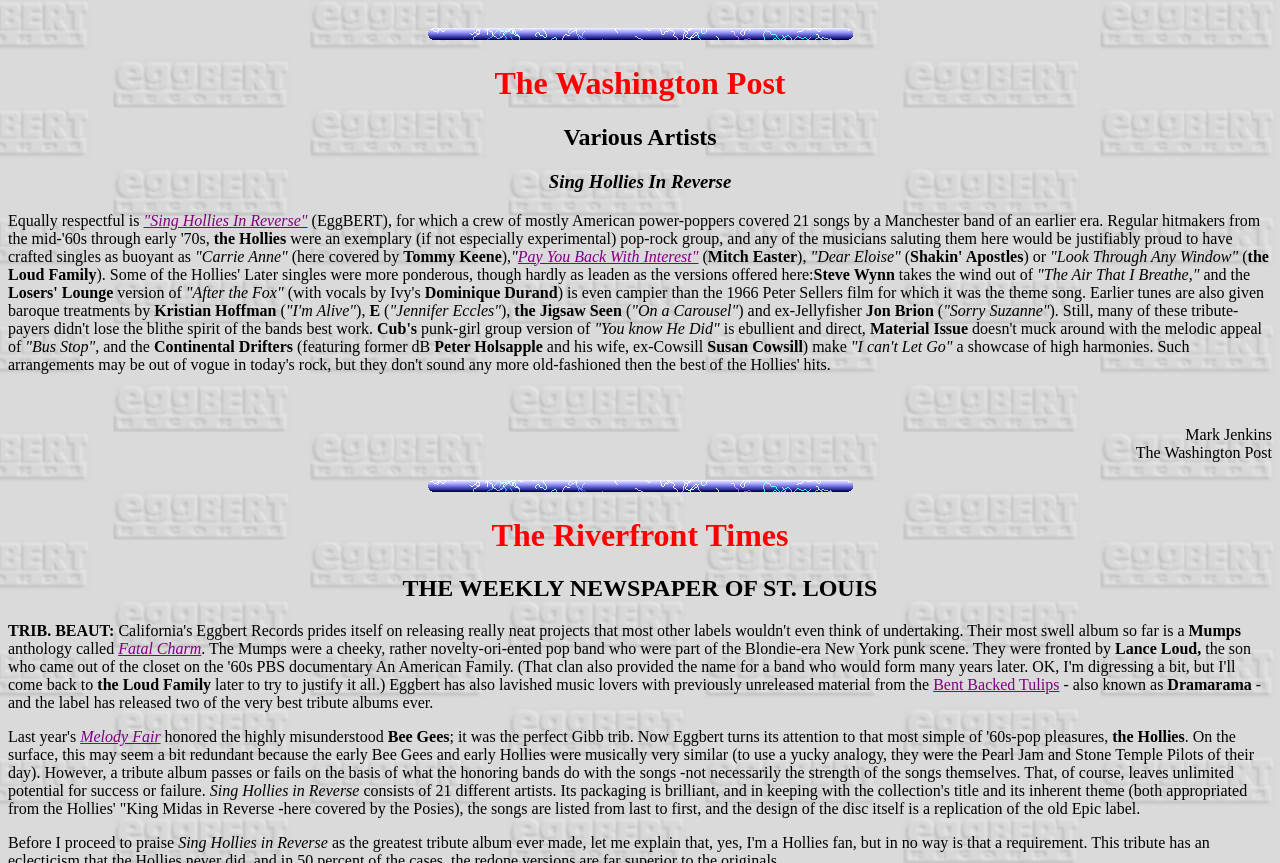Using the description: "Pay You Back With Interest"", identify the bounding box of the corresponding UI element in the screenshot.

[0.405, 0.287, 0.546, 0.306]